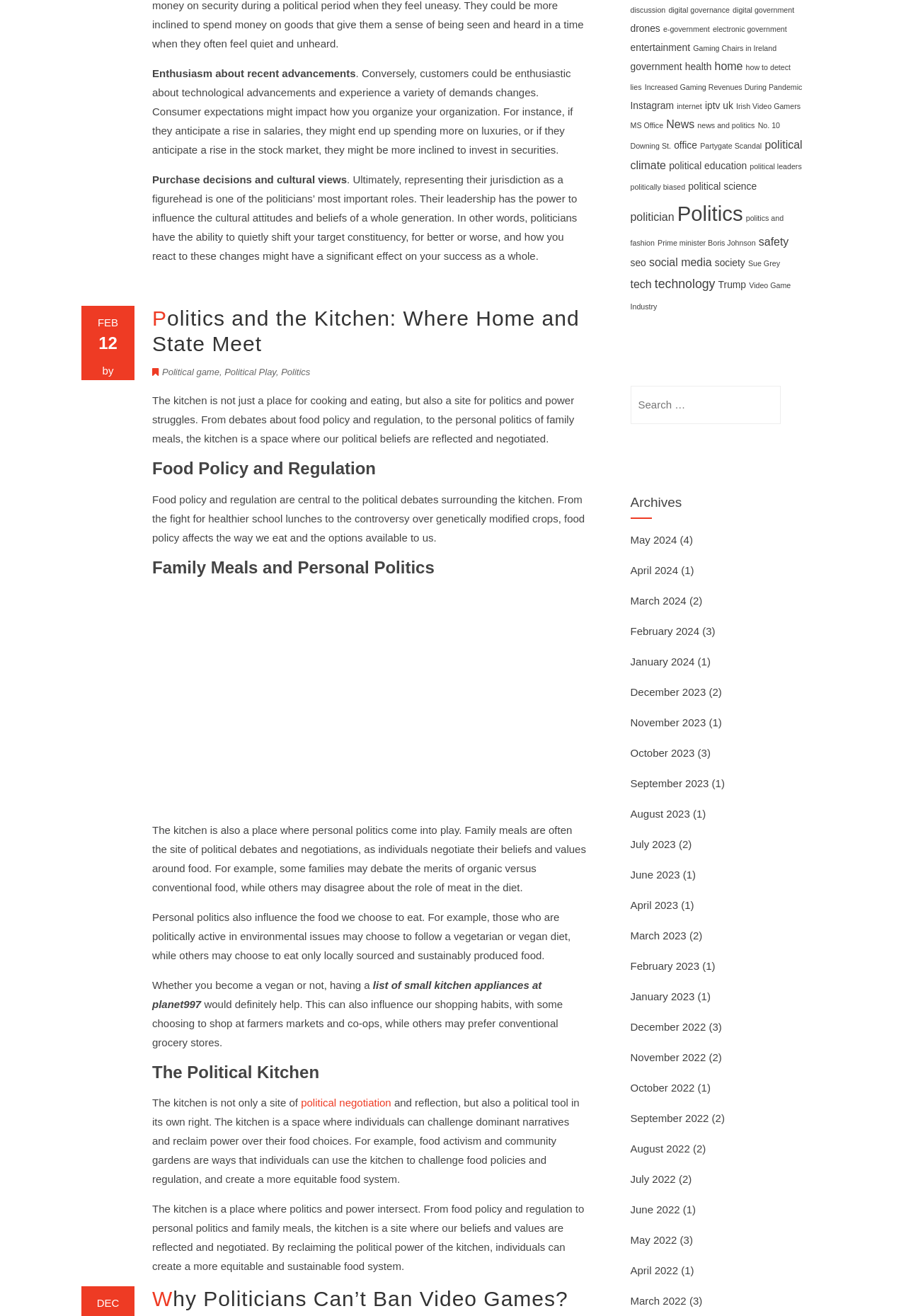Extract the bounding box coordinates for the UI element described as: "Prime minister Boris Johnson".

[0.726, 0.181, 0.834, 0.188]